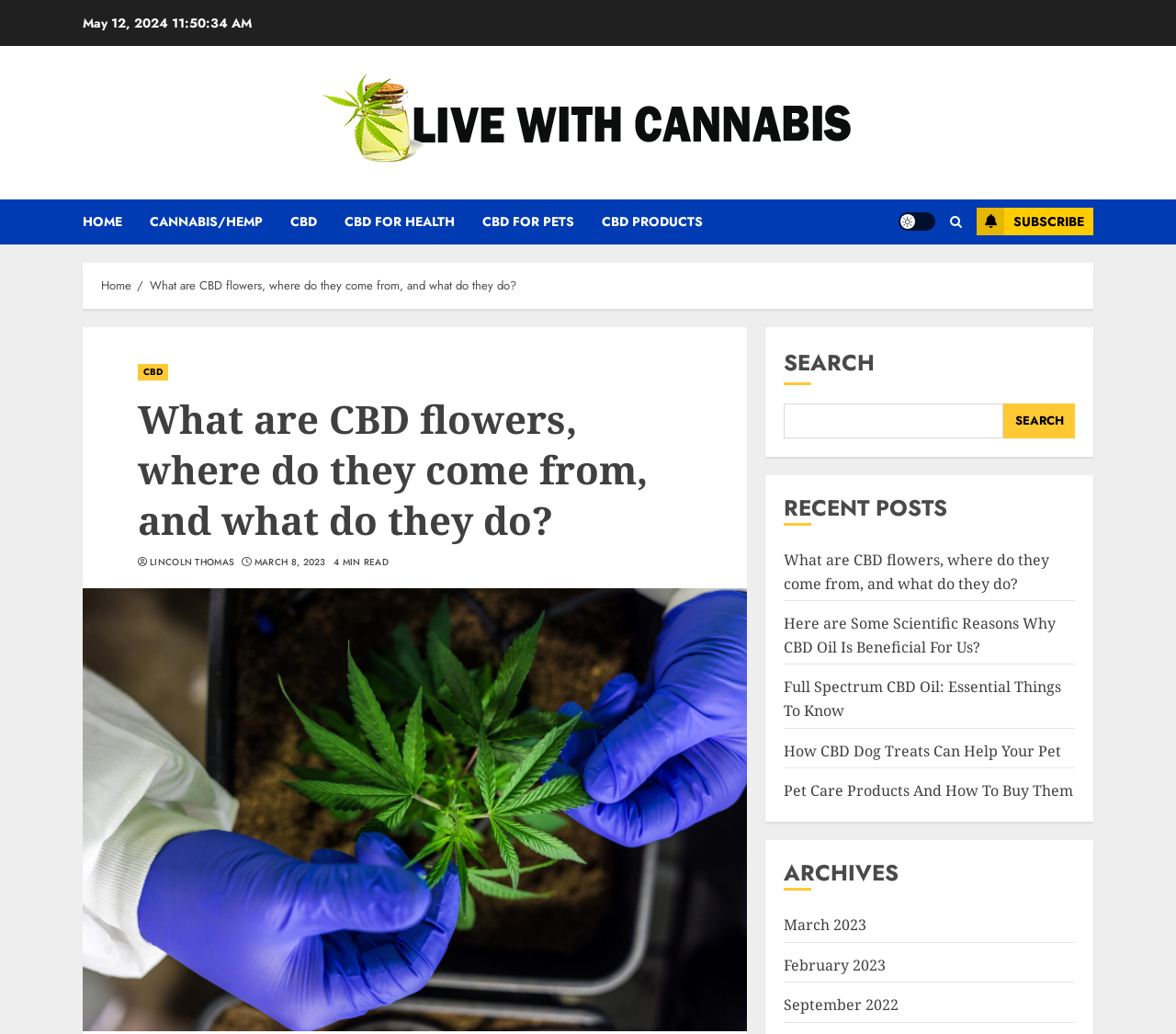How many recent posts are there on the webpage?
Provide a well-explained and detailed answer to the question.

I counted the number of links in the 'RECENT POSTS' section of the webpage and found that there are five recent posts: 'What are CBD flowers, where do they come from, and what do they do?', 'Here are Some Scientific Reasons Why CBD Oil Is Beneficial For Us?', 'Full Spectrum CBD Oil: Essential Things To Know', 'How CBD Dog Treats Can Help Your Pet', and 'Pet Care Products And How To Buy Them'.